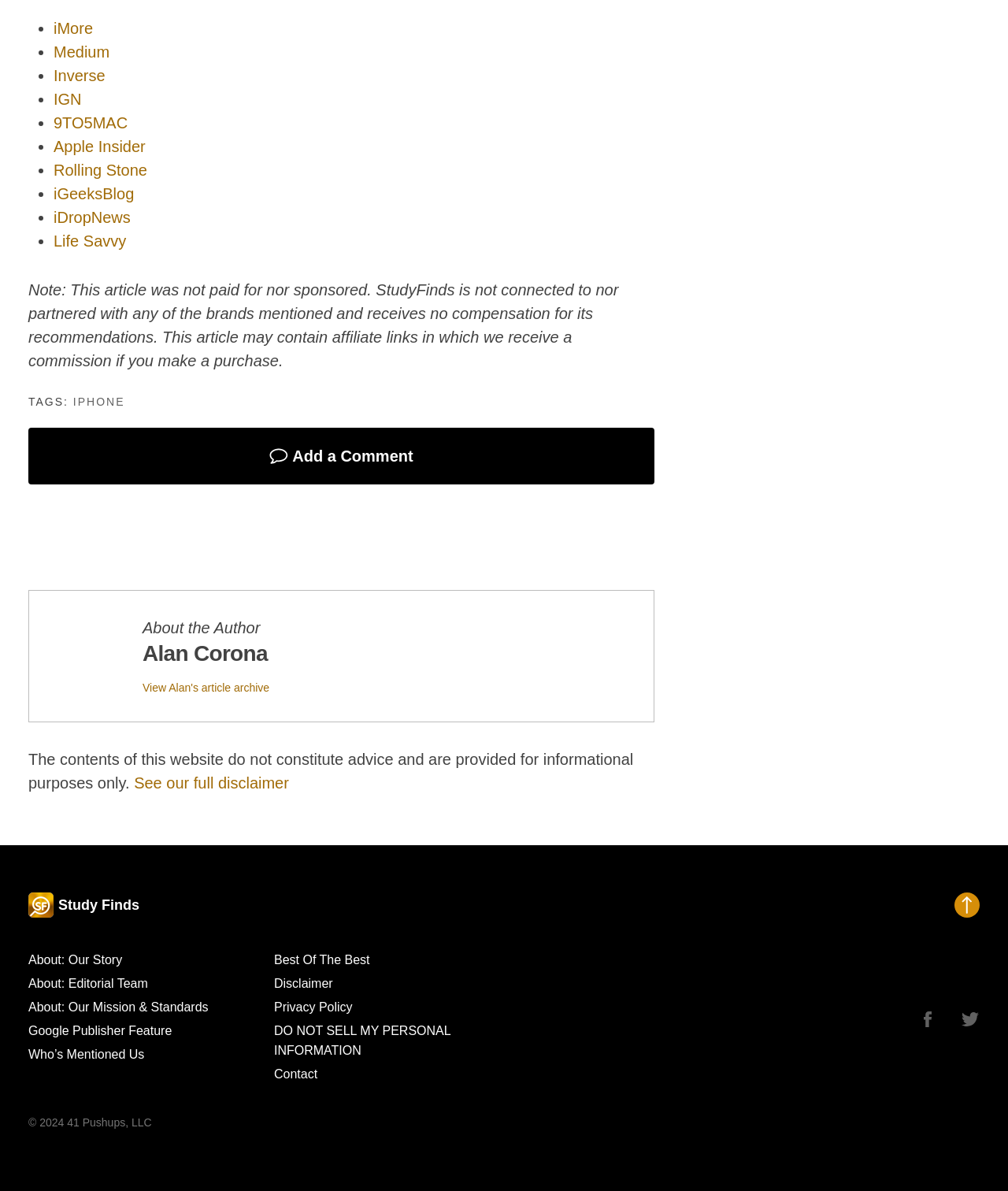Could you highlight the region that needs to be clicked to execute the instruction: "Click on the 'iMore' link"?

[0.053, 0.017, 0.092, 0.031]